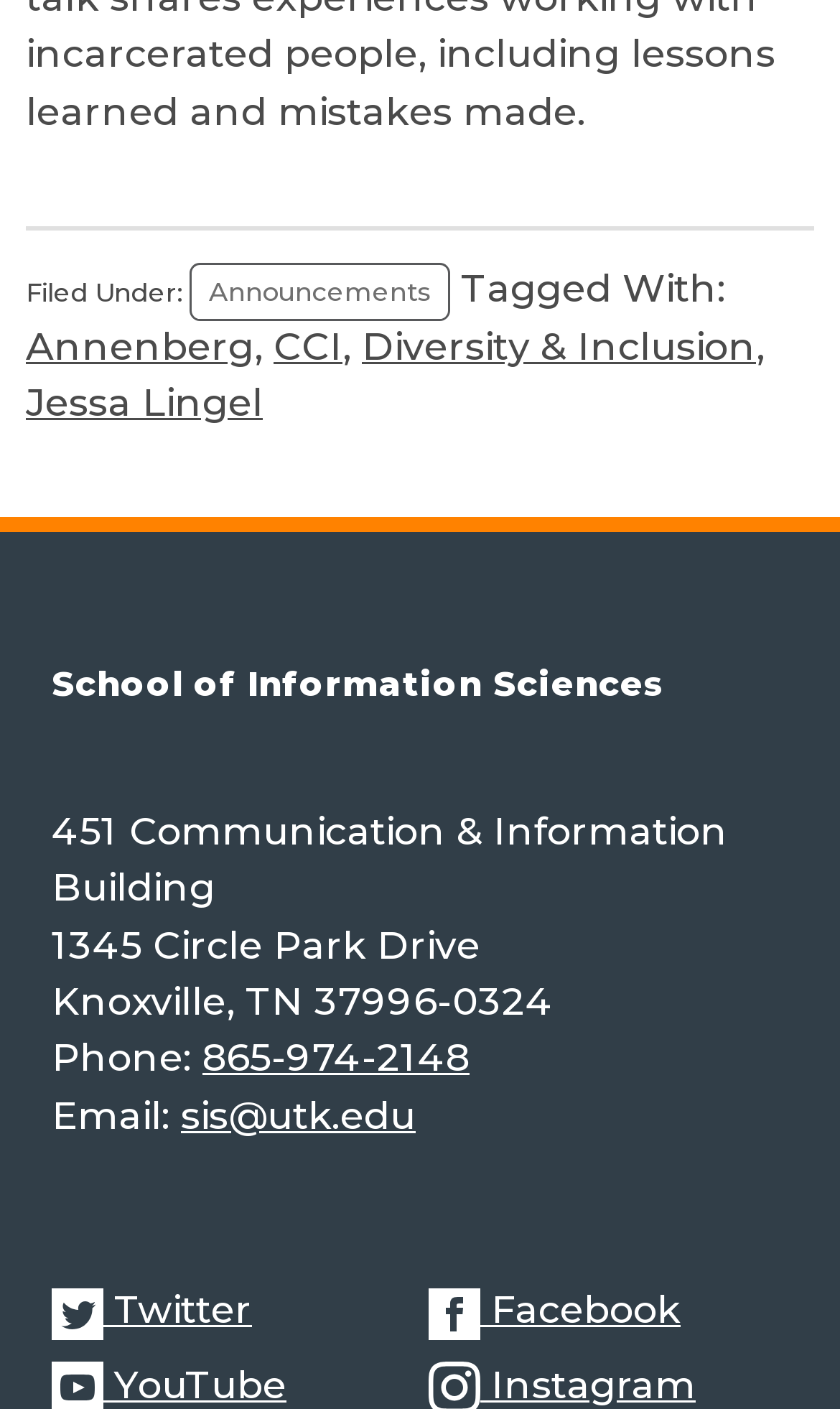Please answer the following question using a single word or phrase: 
What is the name of the building where the School of Information Sciences is located?

Communication & Information Building